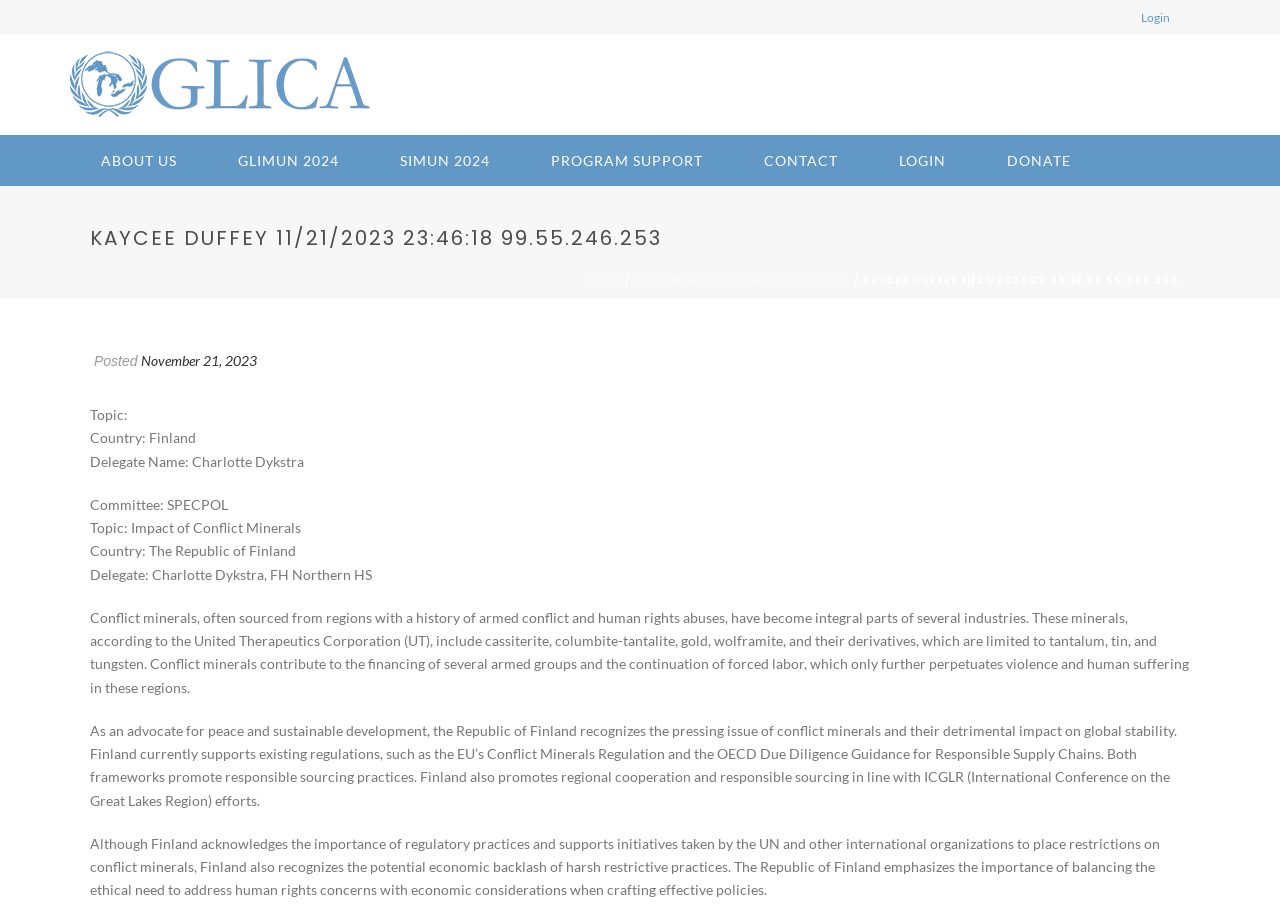Please specify the bounding box coordinates of the region to click in order to perform the following instruction: "Donate to the organization".

[0.763, 0.147, 0.86, 0.203]